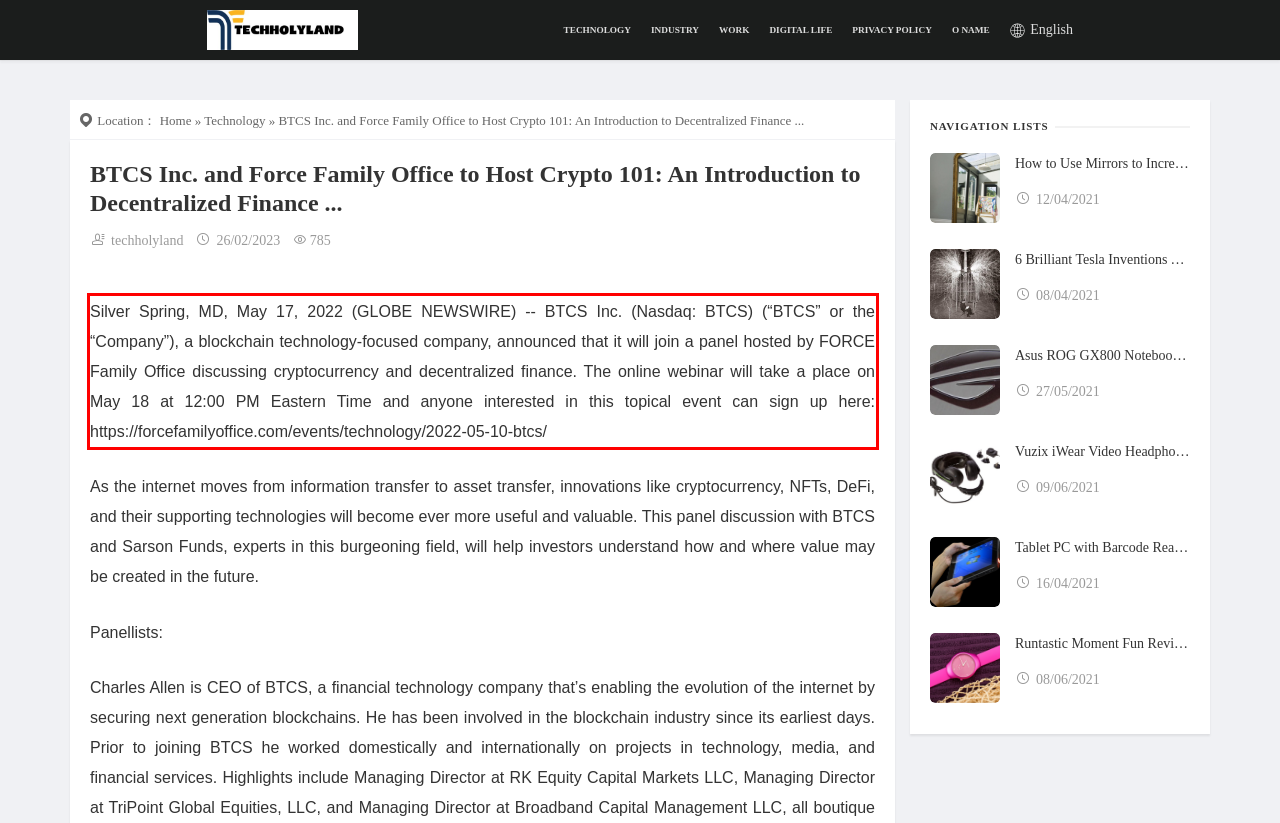You have a screenshot of a webpage, and there is a red bounding box around a UI element. Utilize OCR to extract the text within this red bounding box.

Silver Spring, MD, May 17, 2022 (GLOBE NEWSWIRE) -- BTCS Inc. (Nasdaq: BTCS) (“BTCS” or the “Company”), a blockchain technology-focused company, announced that it will join a panel hosted by FORCE Family Office discussing cryptocurrency and decentralized finance. The online webinar will take a place on May 18 at 12:00 PM Eastern Time and anyone interested in this topical event can sign up here: https://forcefamilyoffice.com/events/technology/2022-05-10-btcs/